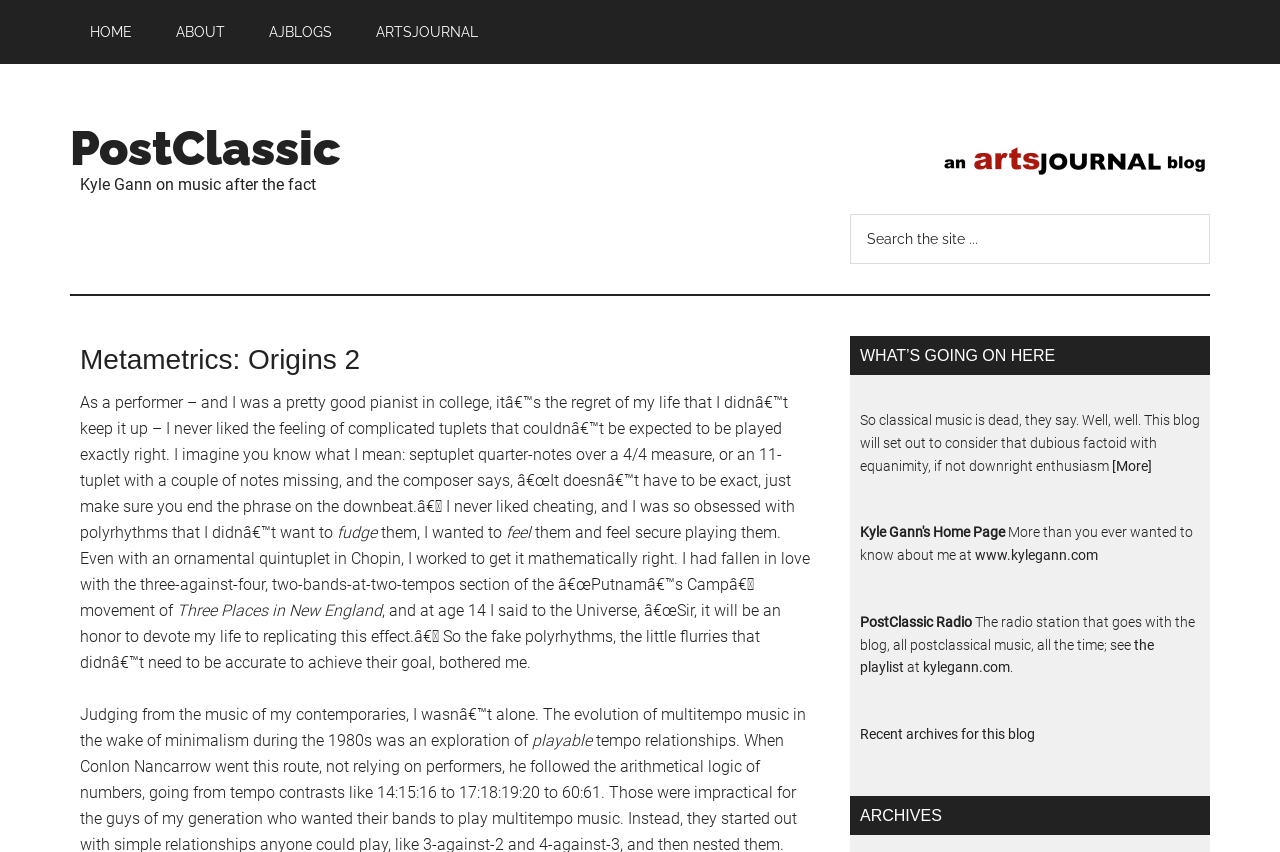Locate the bounding box of the user interface element based on this description: "Recent archives for this blog".

[0.672, 0.852, 0.809, 0.871]